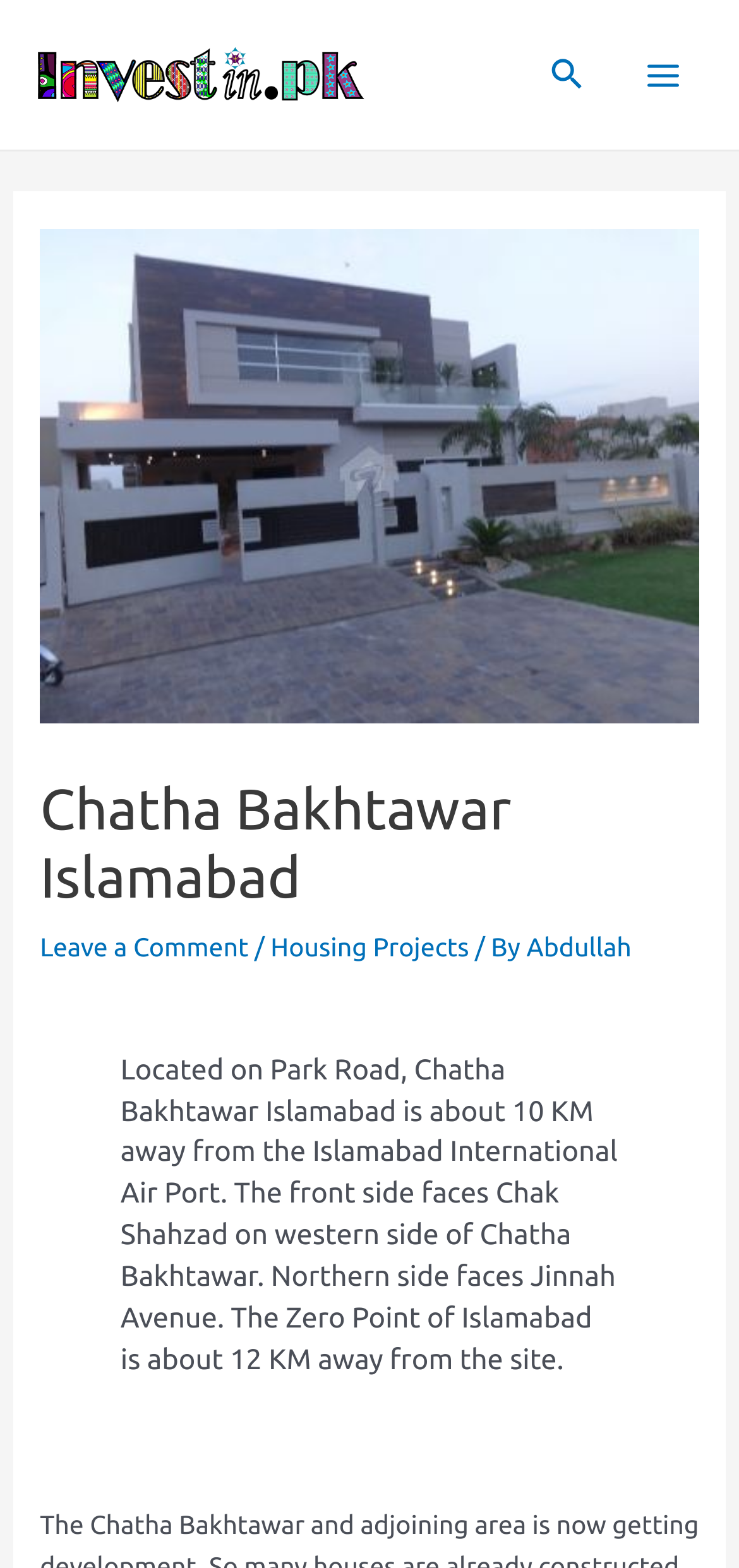Who is the author of the article?
Answer with a single word or phrase by referring to the visual content.

Abdullah